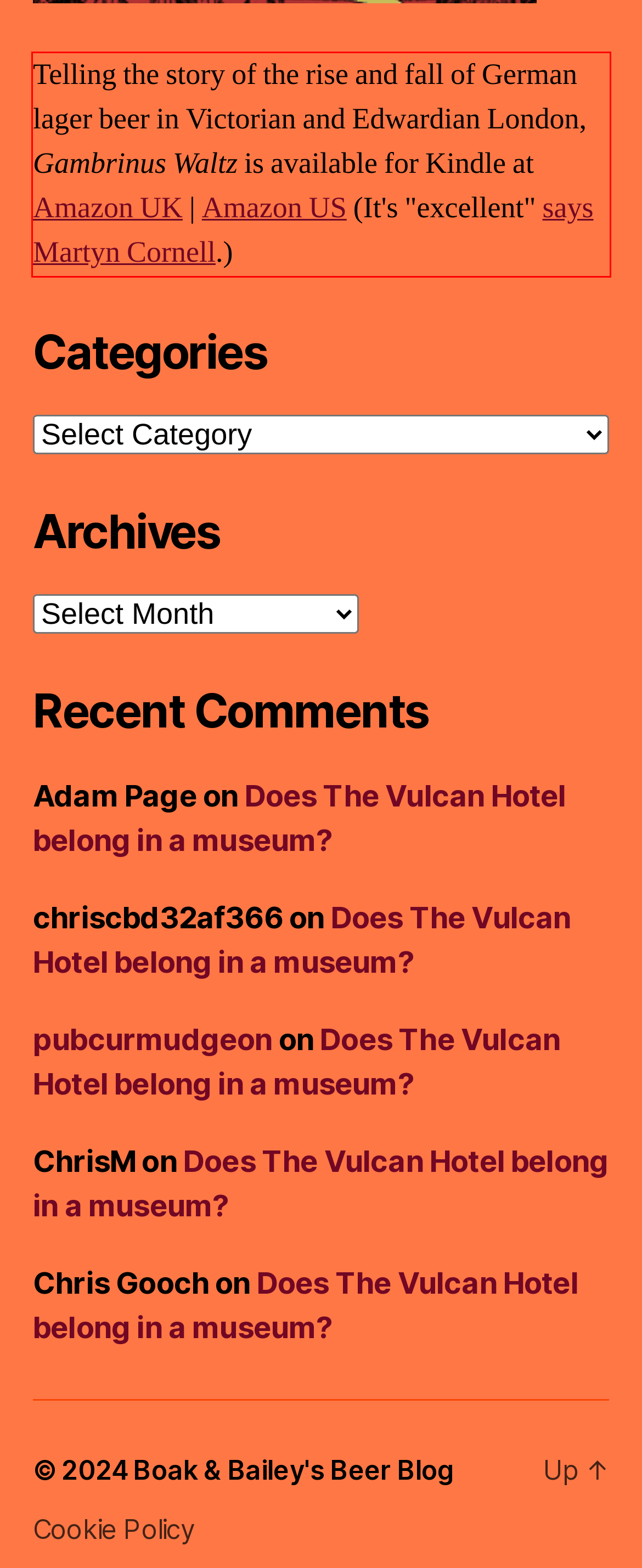From the given screenshot of a webpage, identify the red bounding box and extract the text content within it.

Telling the story of the rise and fall of German lager beer in Victorian and Edwardian London, Gambrinus Waltz is available for Kindle at Amazon UK | Amazon US (It's "excellent" says Martyn Cornell.)